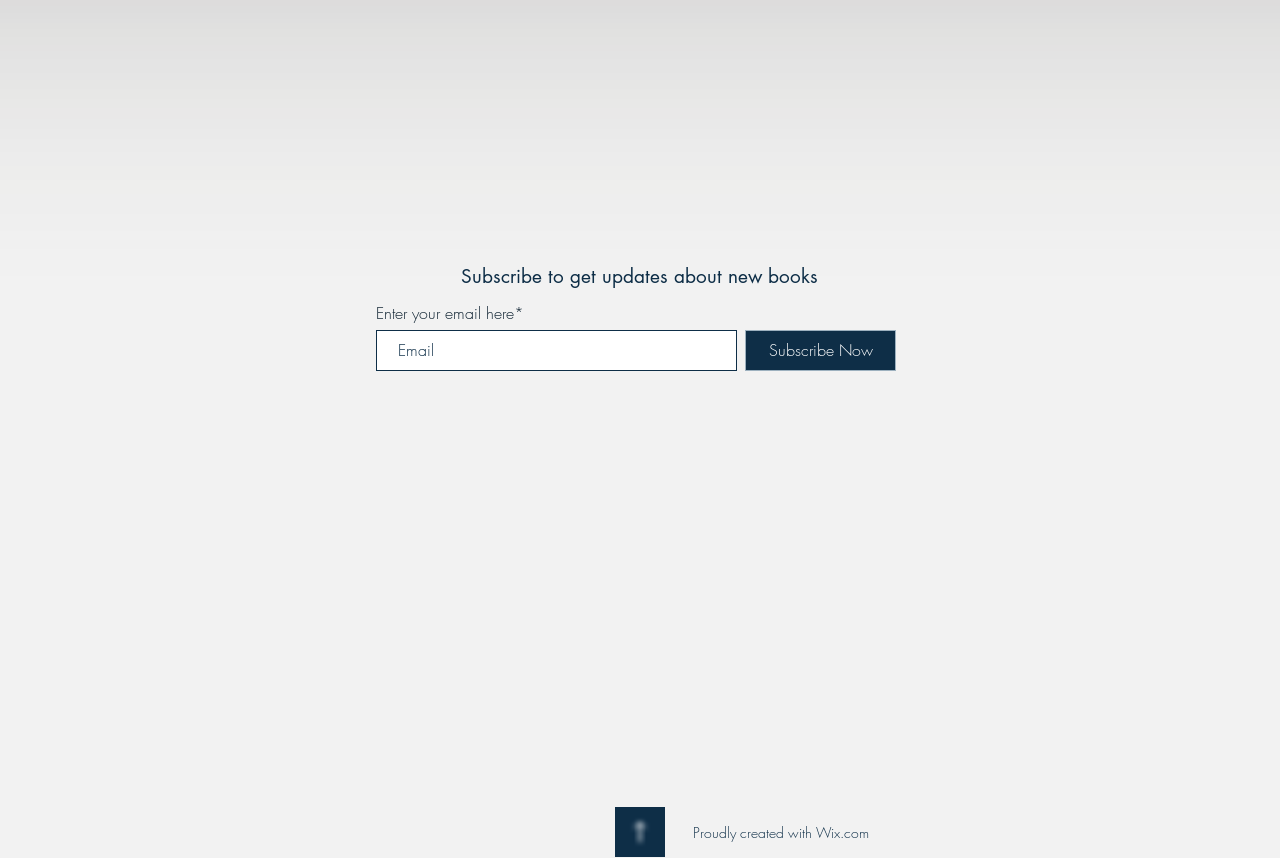How many social media links are there?
Answer the question with a detailed and thorough explanation.

There are two social media links, one for Facebook and one for Twitter, located in the 'Social Bar' section at the bottom of the page.